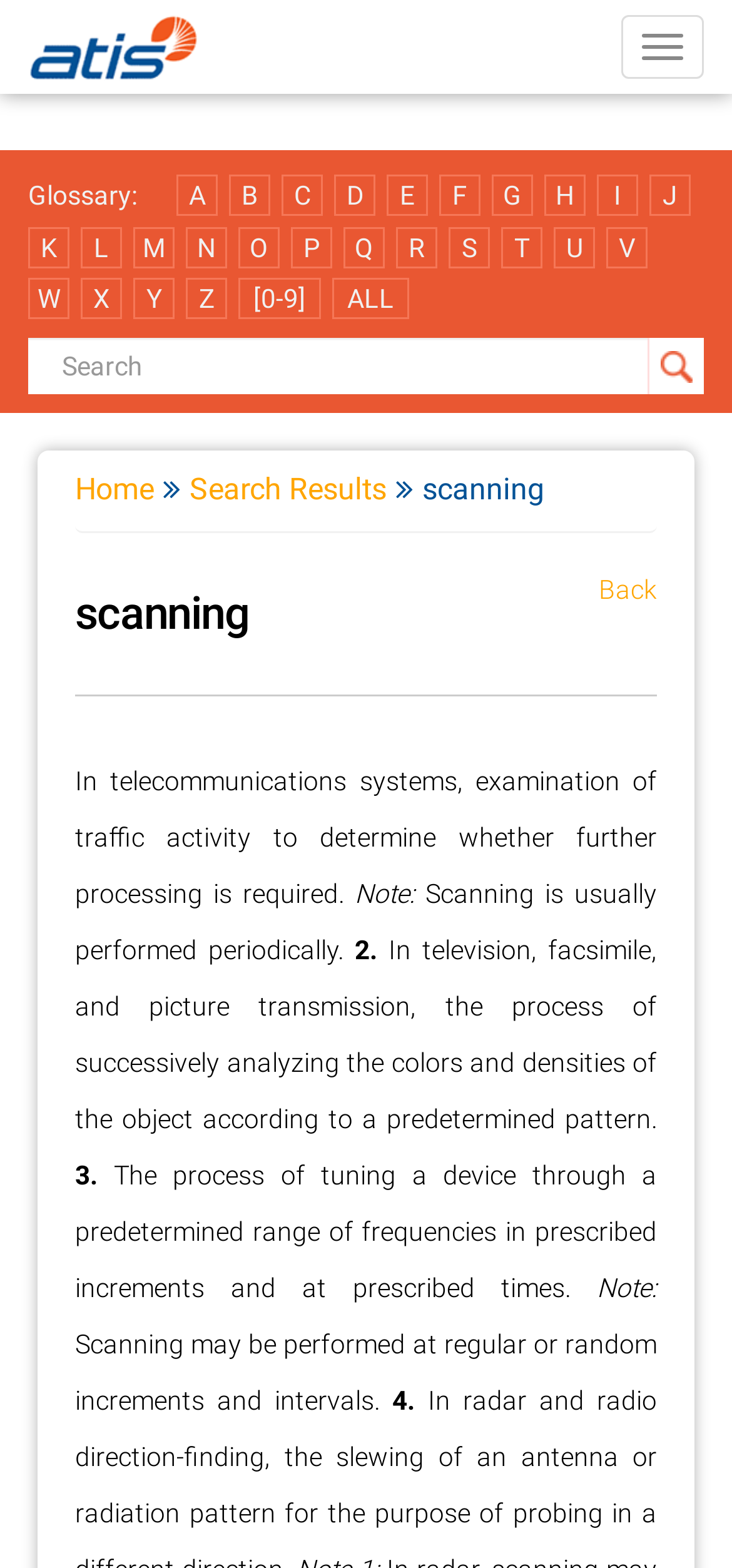Highlight the bounding box coordinates of the region I should click on to meet the following instruction: "Click on A".

[0.241, 0.111, 0.297, 0.138]